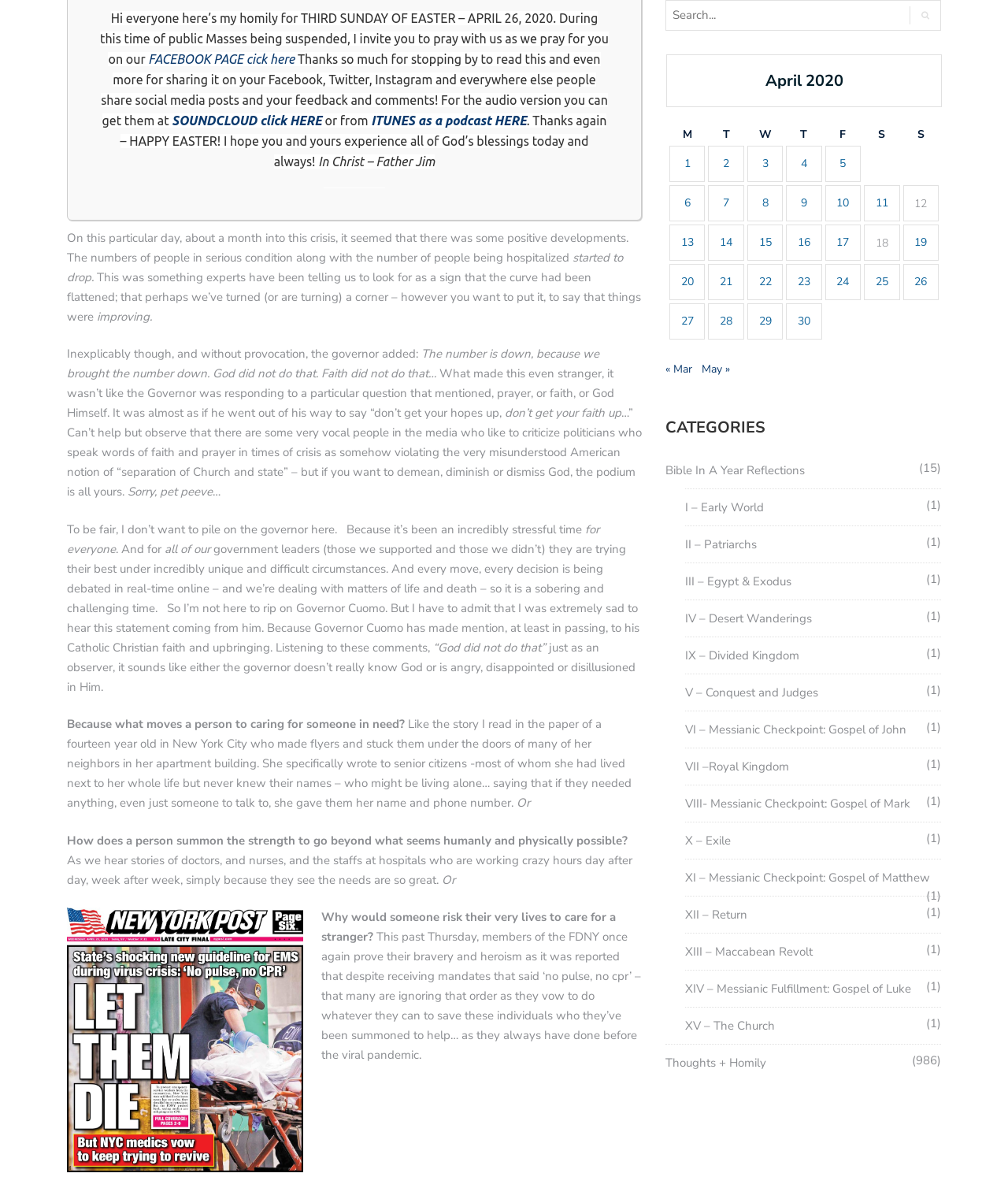What is the table on the webpage showing?
Look at the image and respond to the question as thoroughly as possible.

The table on the webpage is showing the posts published in April 2020, with each row representing a day and each column representing a specific date.